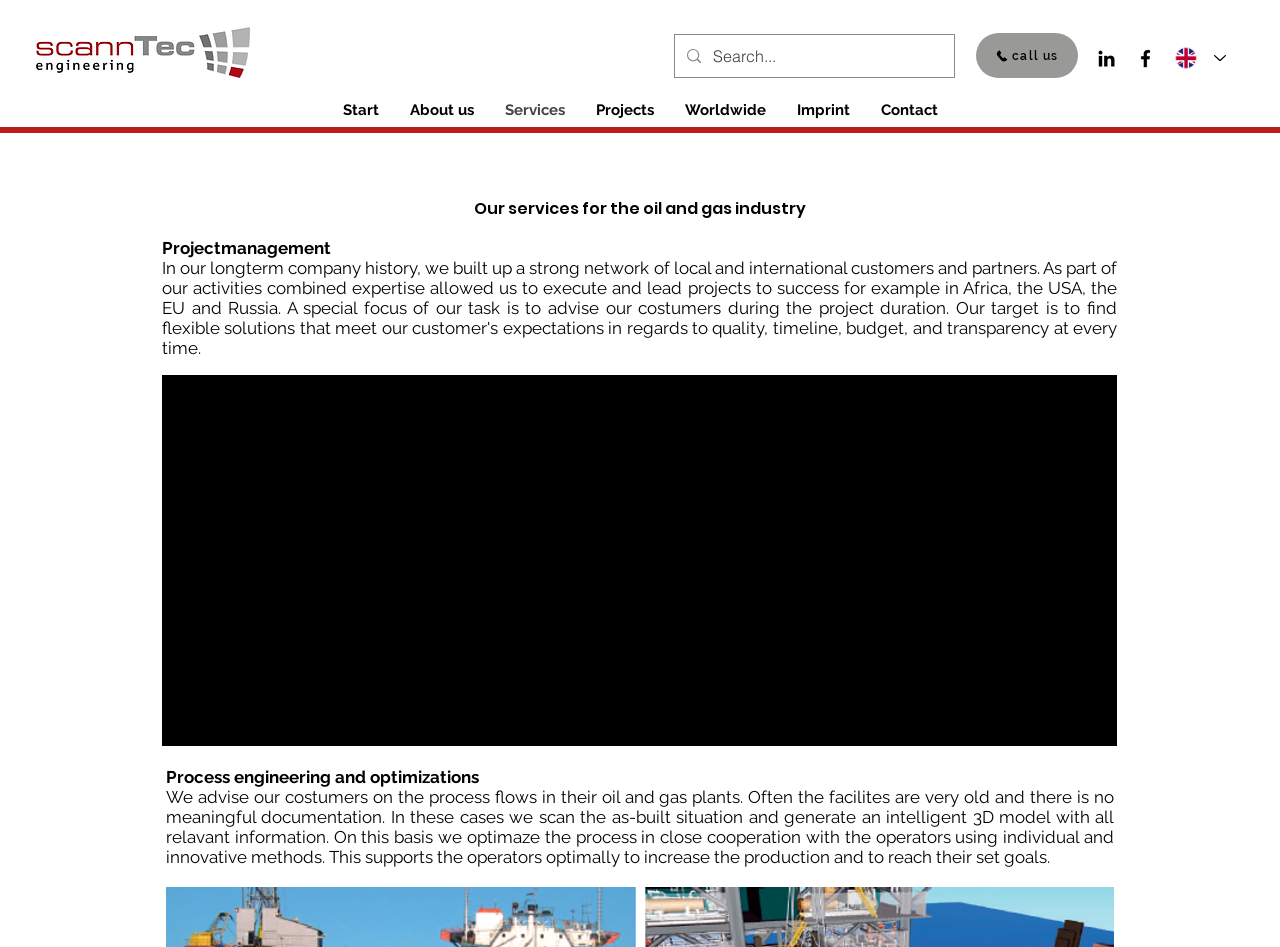Based on the element description call us, identify the bounding box coordinates for the UI element. The coordinates should be in the format (top-left x, top-left y, bottom-right x, bottom-right y) and within the 0 to 1 range.

[0.762, 0.035, 0.842, 0.082]